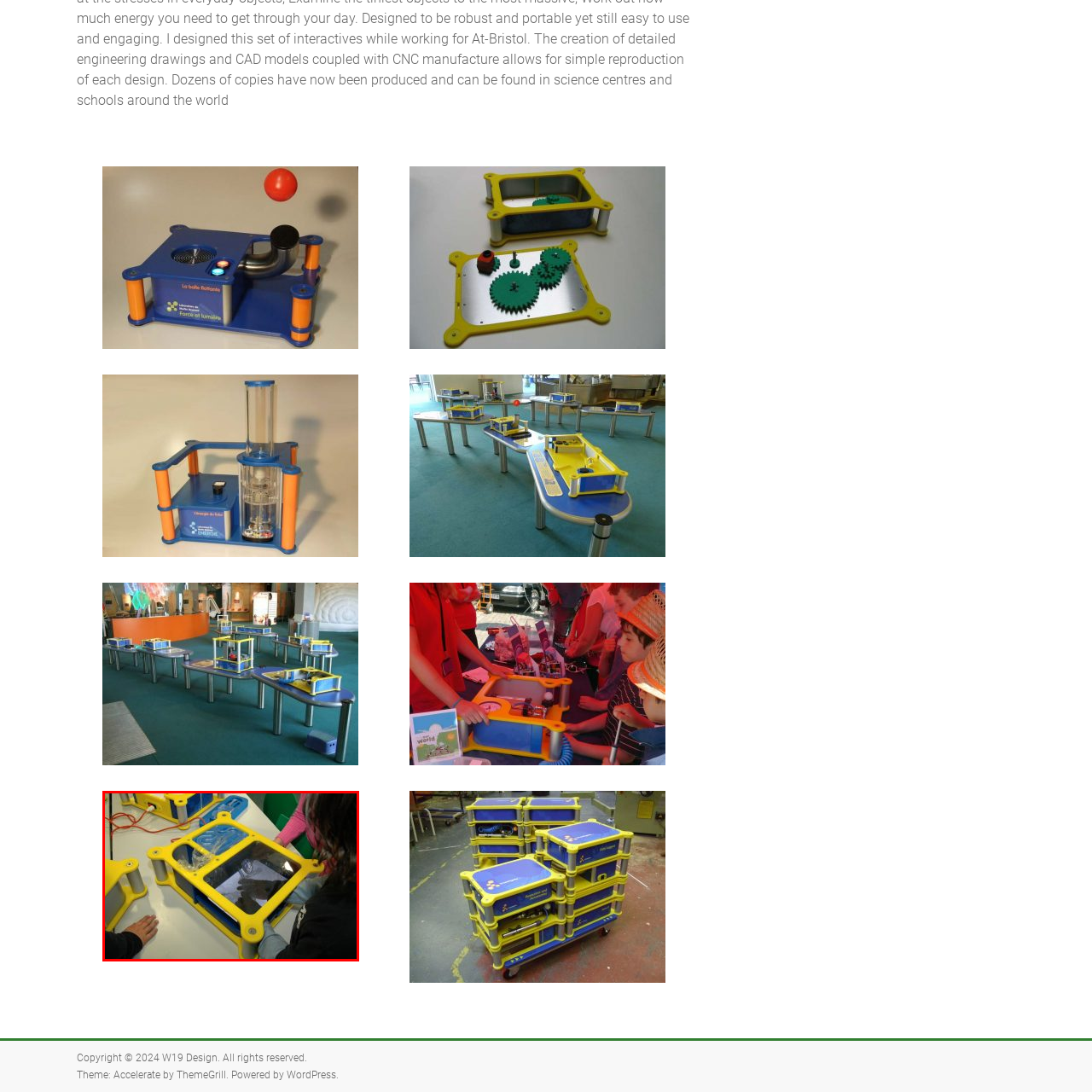What type of environment is hinted at in the background?
Carefully scrutinize the image inside the red bounding box and generate a comprehensive answer, drawing from the visual content.

The caption suggests that the background 'hints at an educational environment, perhaps a classroom', implying that the setting is related to learning and education.